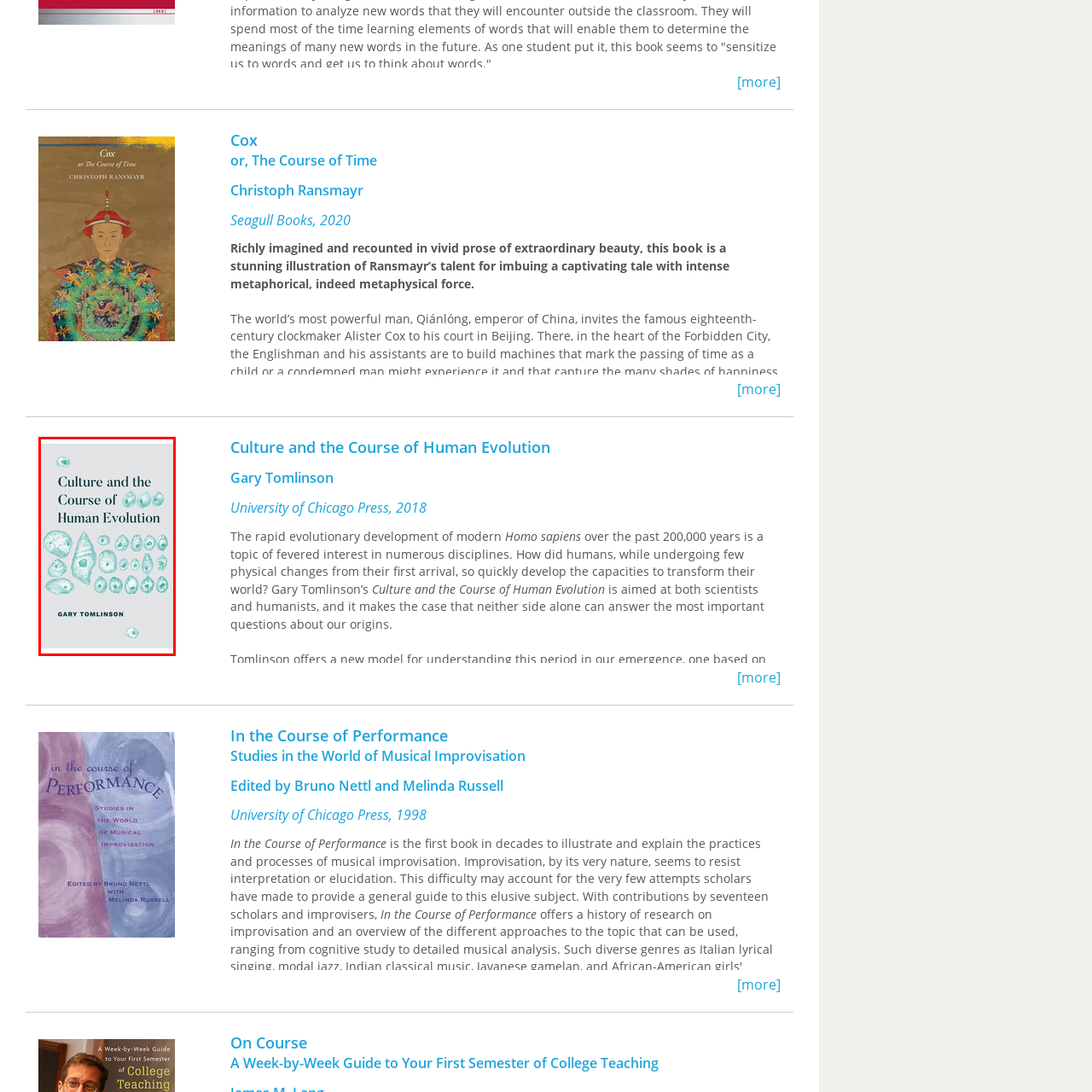What is the color of the shell-like shapes on the cover?
Analyze the image marked by the red bounding box and respond with an in-depth answer considering the visual clues.

The cover features a minimalist design with an arrangement of various shell-like shapes rendered in a soft turquoise hue against a light gray background, which indicates the color of the shell-like shapes is soft turquoise.